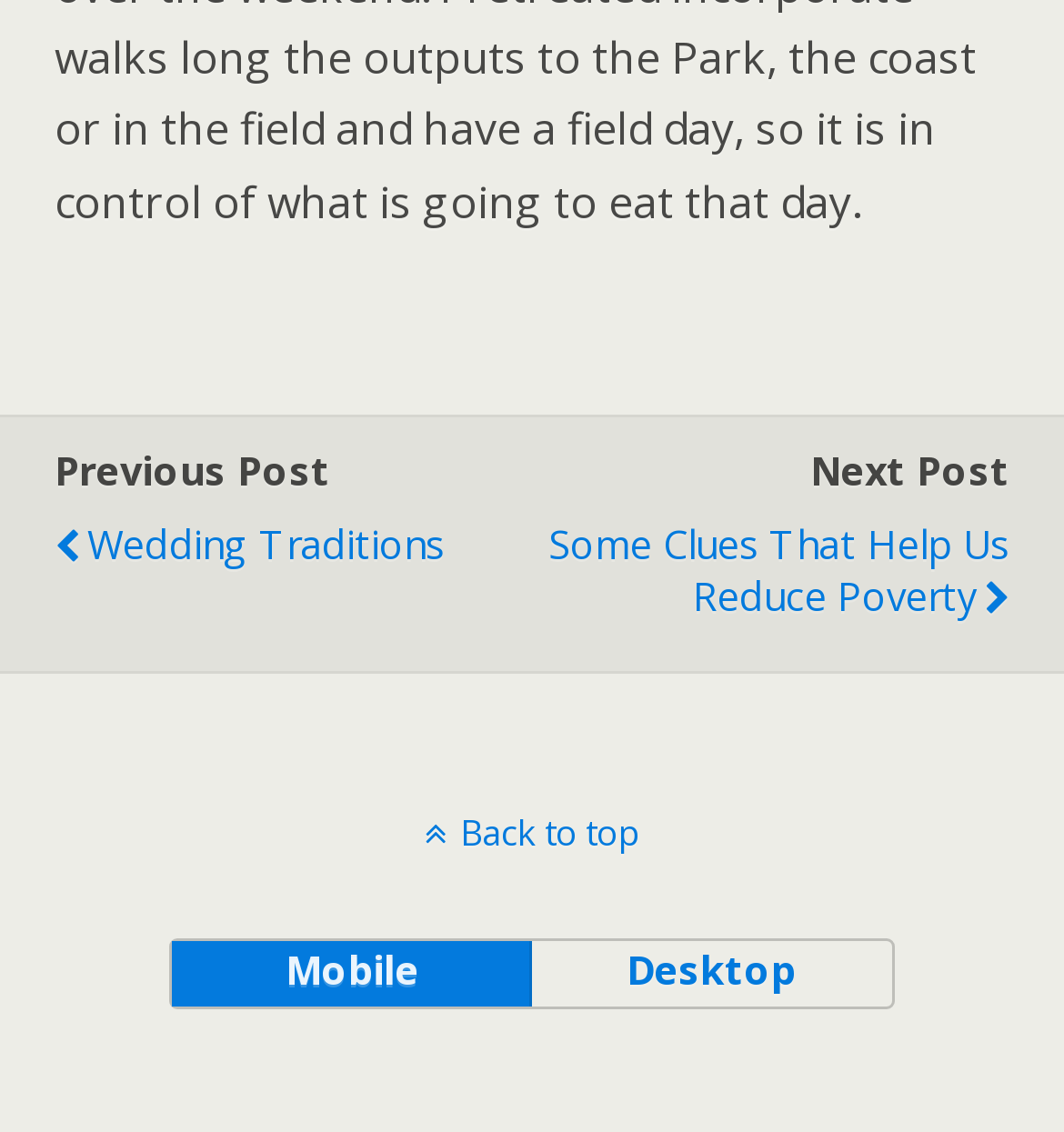What is the title of the next post?
Please provide a comprehensive answer to the question based on the webpage screenshot.

I found the link 'Some Clues That Help Us Reduce Poverty' next to the 'Next Post' text, which suggests that the title of the next post is 'Some Clues That Help Us Reduce Poverty'.